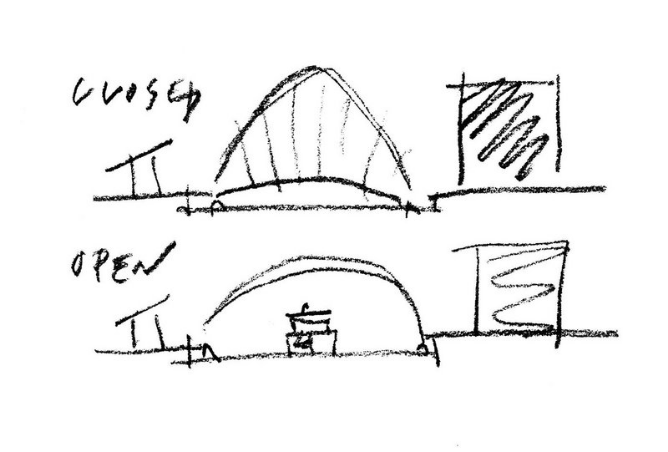What does the bridge's design concept embody?
Examine the image closely and answer the question with as much detail as possible.

This concept embodies the ingenuity of engineering and architecture in creating a versatile structure that enhances public accessibility while maintaining a striking visual profile.